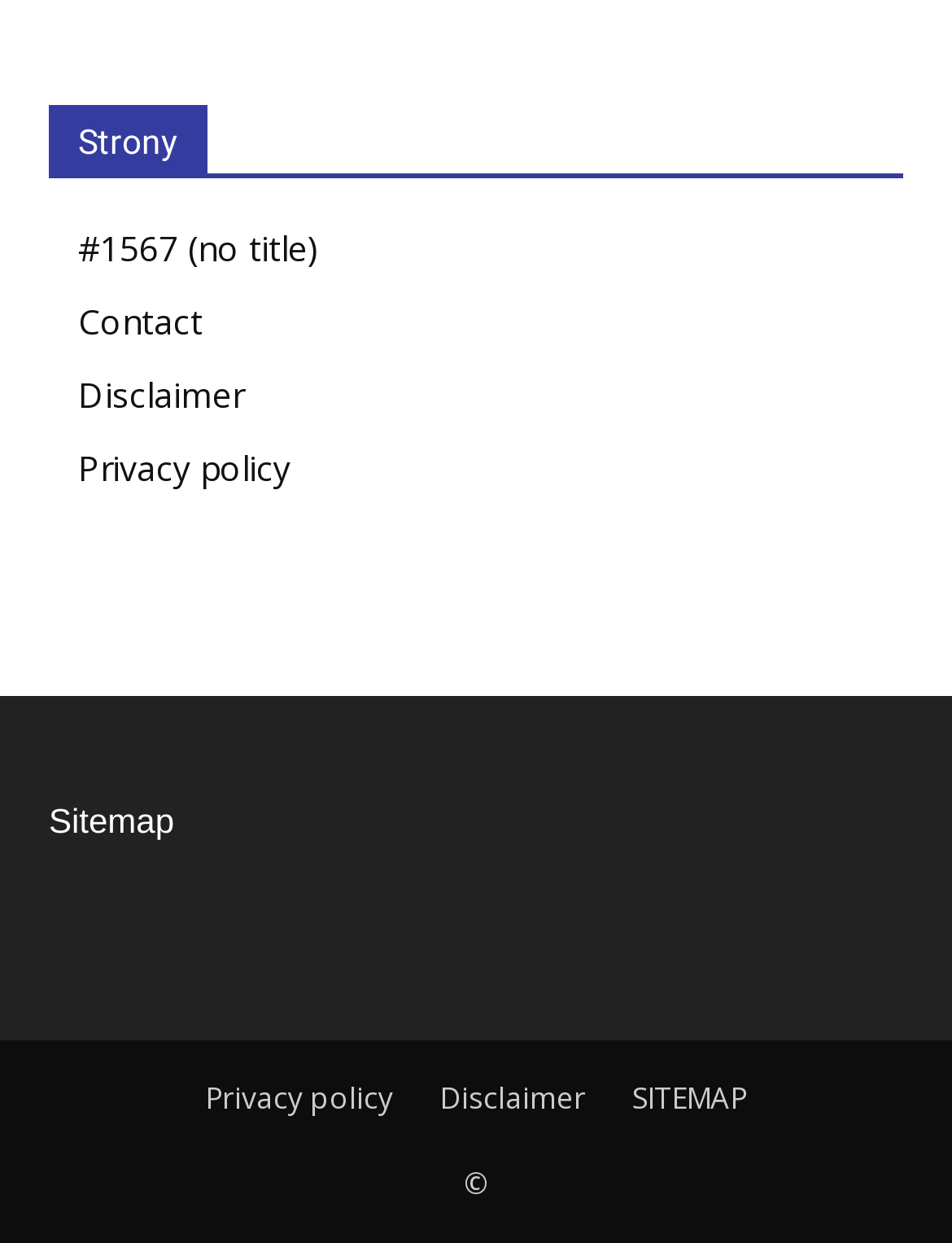Pinpoint the bounding box coordinates of the area that must be clicked to complete this instruction: "Click on Contact".

[0.082, 0.239, 0.213, 0.276]